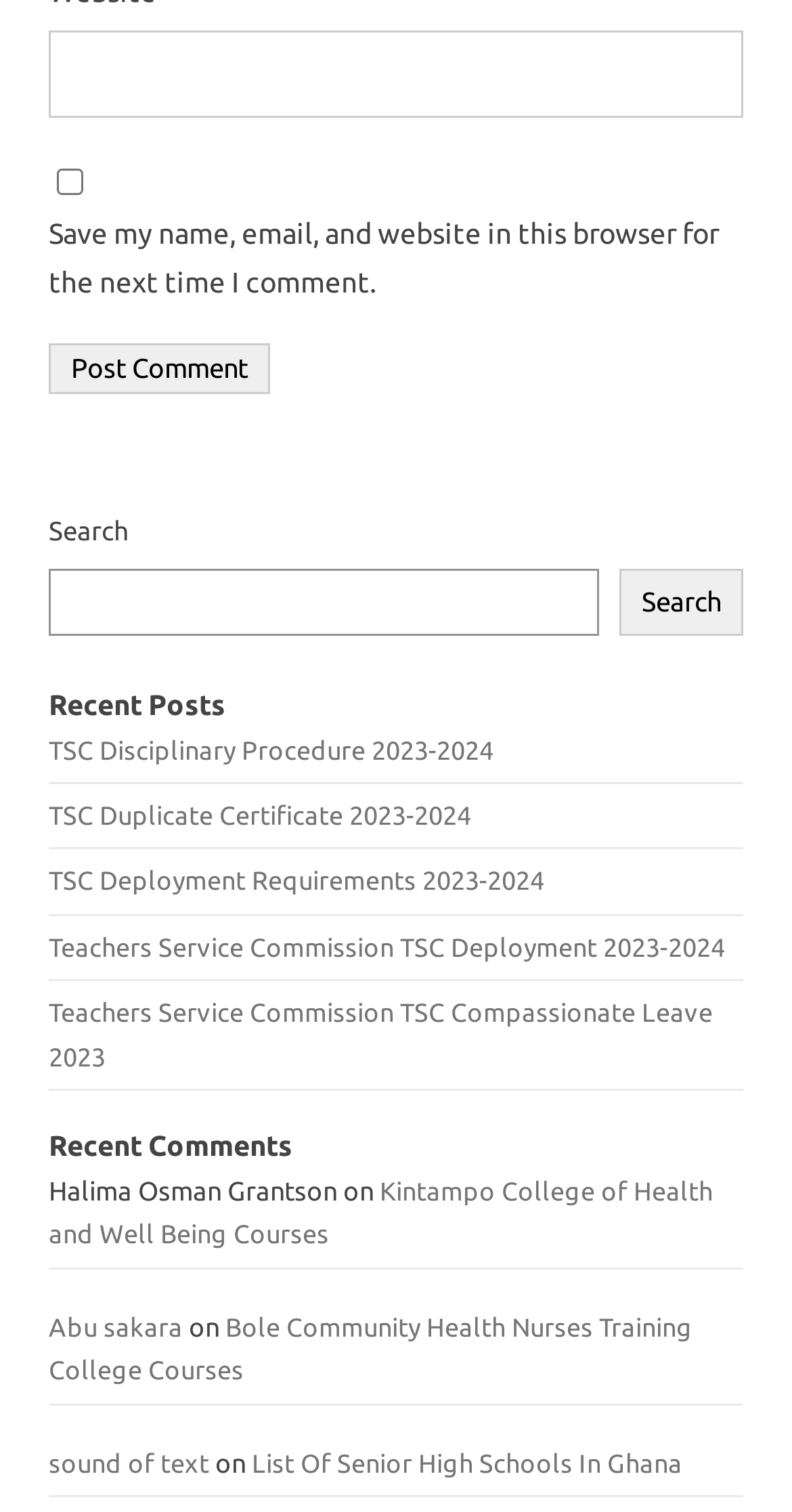Using the given description, provide the bounding box coordinates formatted as (top-left x, top-left y, bottom-right x, bottom-right y), with all values being floating point numbers between 0 and 1. Description: TSC Deployment Requirements 2023-2024

[0.062, 0.573, 0.687, 0.592]